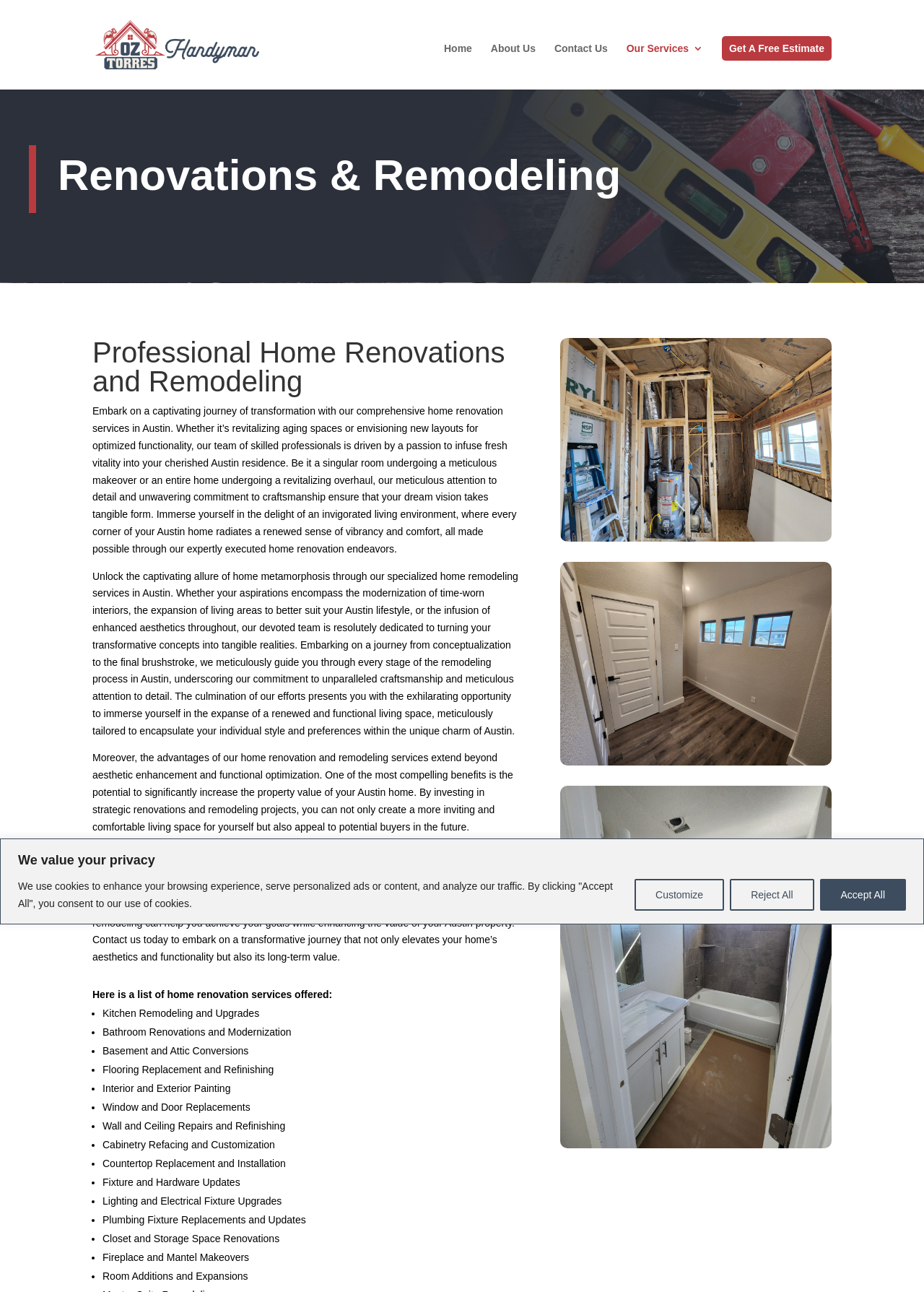Please specify the bounding box coordinates of the region to click in order to perform the following instruction: "Contact 'Us'".

[0.6, 0.034, 0.658, 0.069]